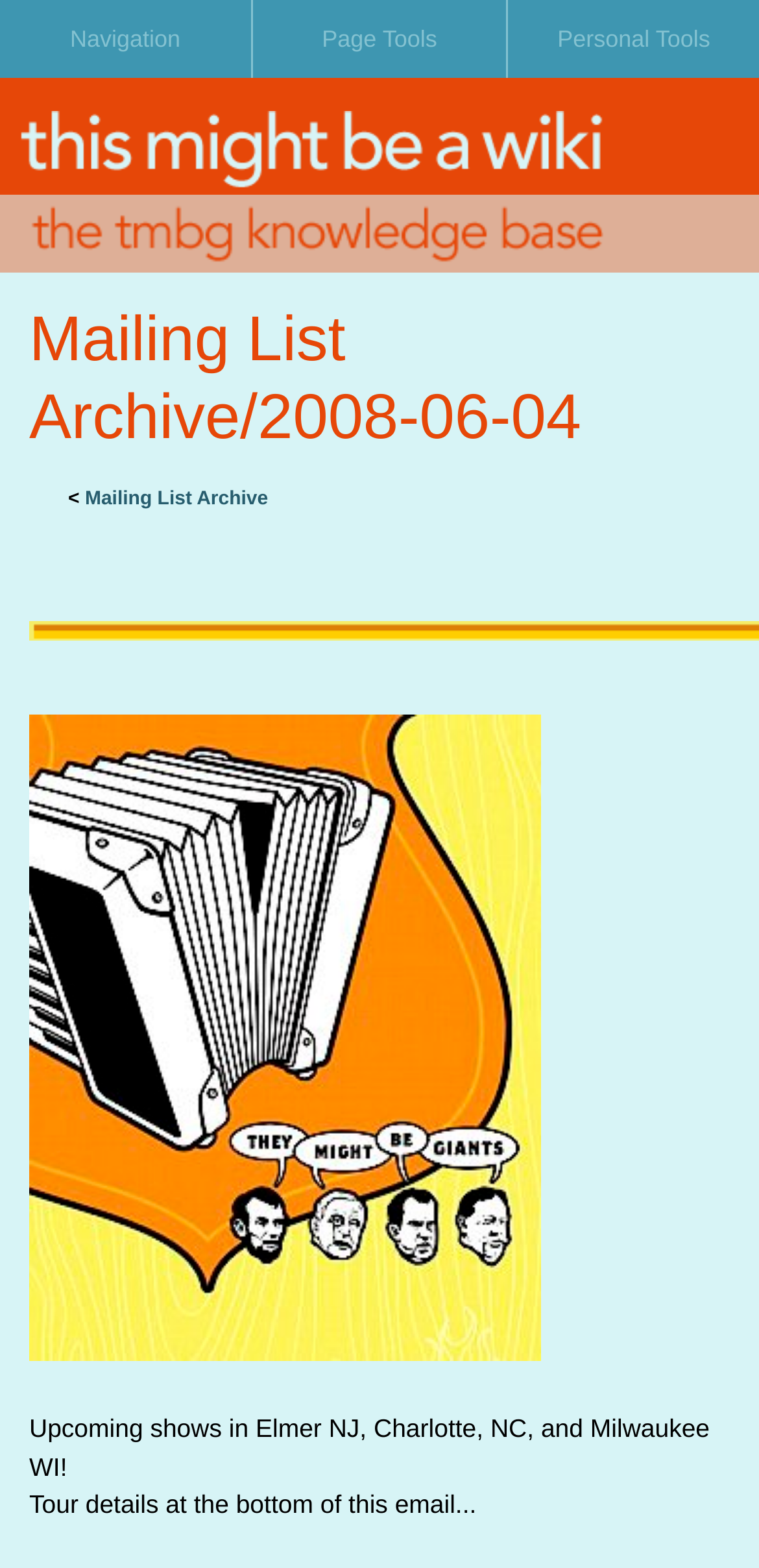What is the purpose of the textbox?
Can you provide a detailed and comprehensive answer to the question?

I found the answer by looking at the textbox element with the label 'Search' and the button next to it with the same label, suggesting that the textbox is used for searching the wiki.